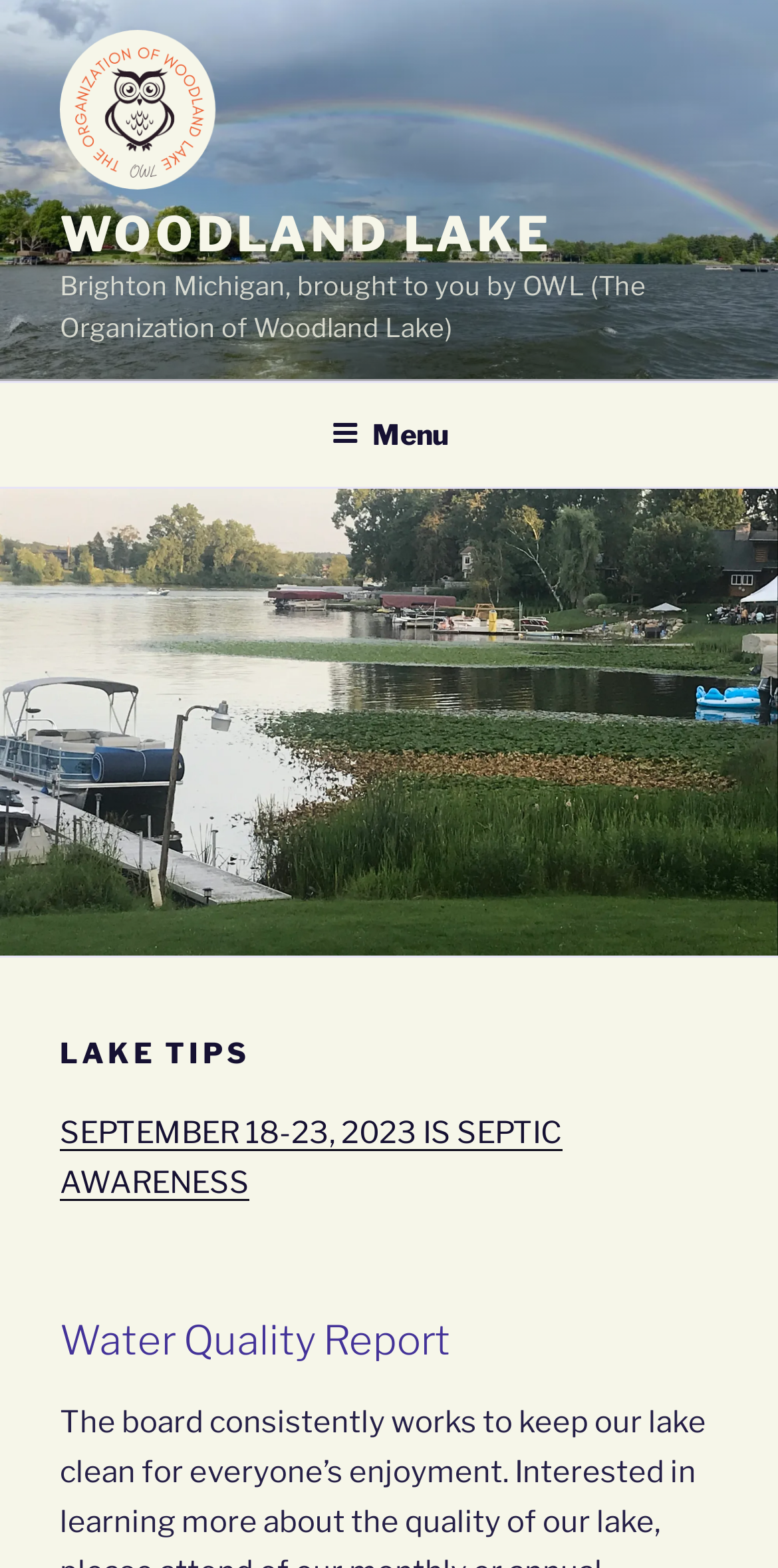What is the date of the septic awareness event?
Examine the image and give a concise answer in one word or a short phrase.

September 18-23, 2023